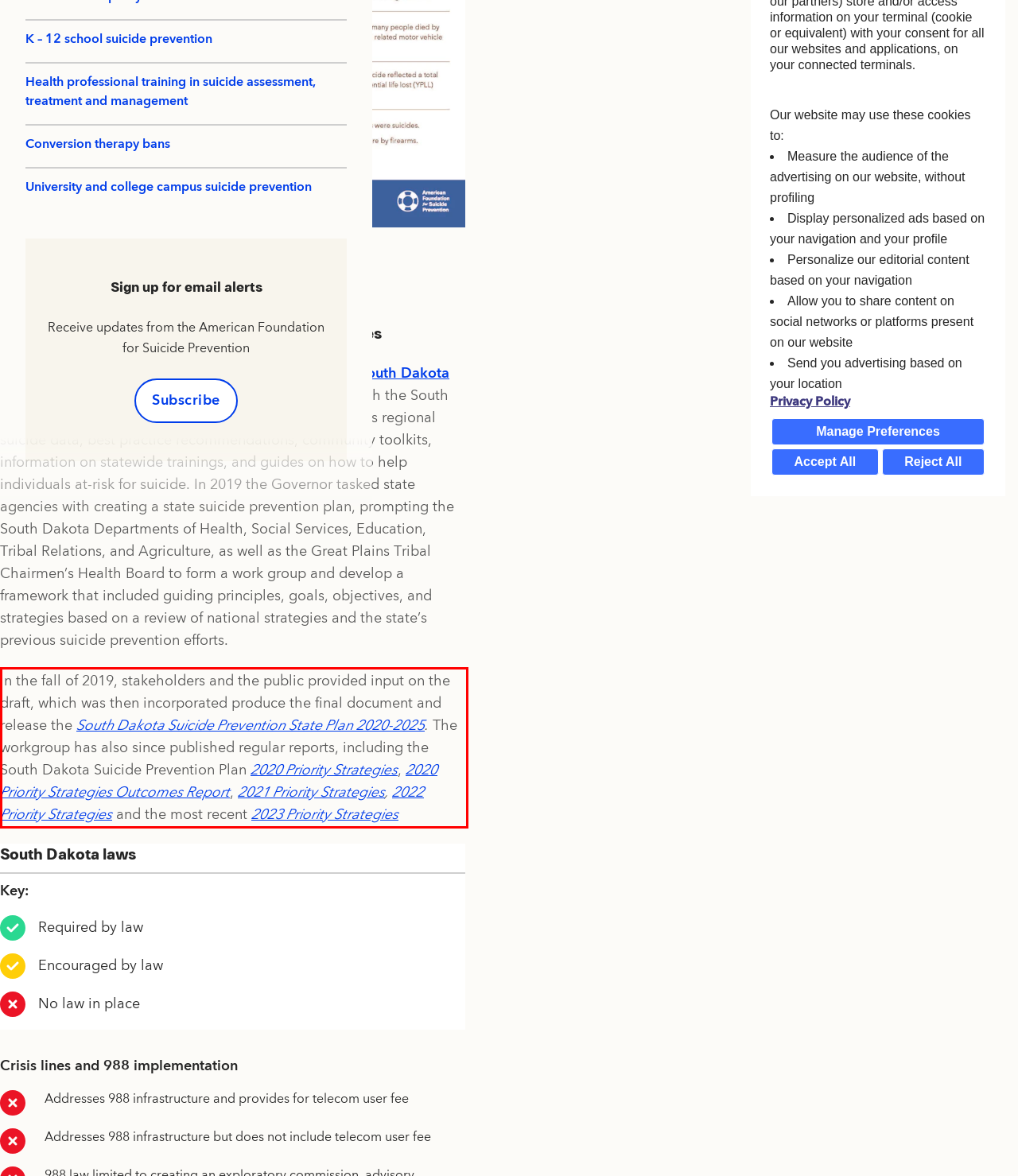From the provided screenshot, extract the text content that is enclosed within the red bounding box.

In the fall of 2019, stakeholders and the public provided input on the draft, which was then incorporated produce the final document and release the South Dakota Suicide Prevention State Plan 2020-2025. The workgroup has also since published regular reports, including the South Dakota Suicide Prevention Plan 2020 Priority Strategies, 2020 Priority Strategies Outcomes Report, 2021 Priority Strategies, 2022 Priority Strategies and the most recent 2023 Priority Strategies